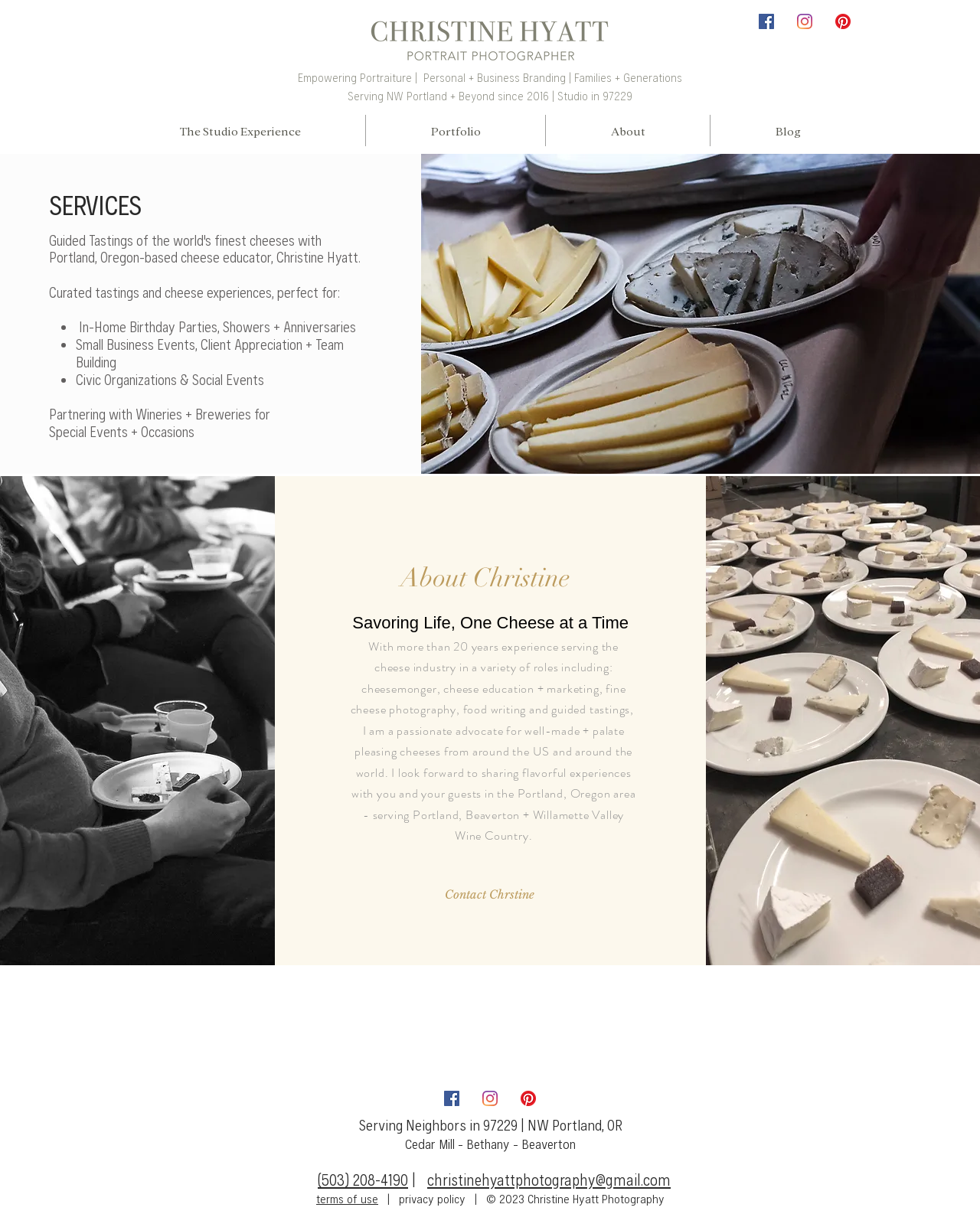Identify the bounding box coordinates of the area that should be clicked in order to complete the given instruction: "Download file". The bounding box coordinates should be four float numbers between 0 and 1, i.e., [left, top, right, bottom].

None